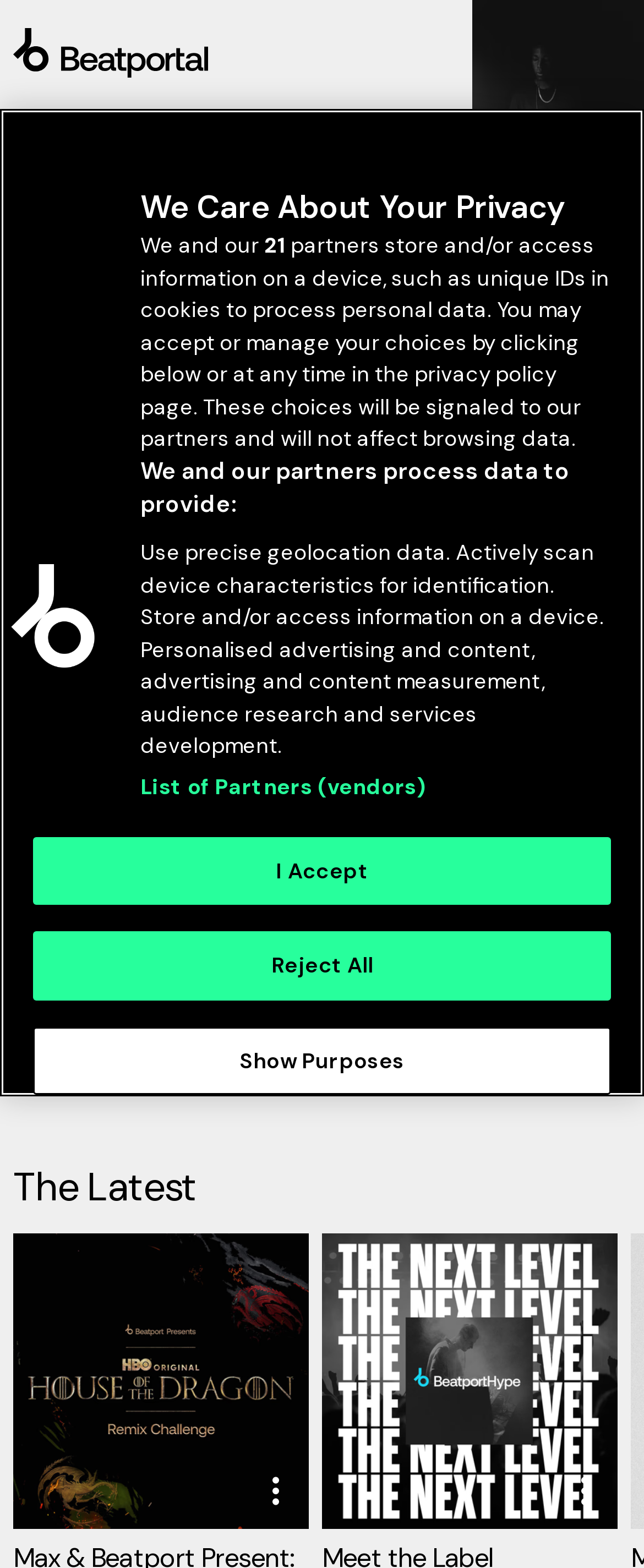Please specify the bounding box coordinates of the clickable section necessary to execute the following command: "Go to the Discover page".

[0.5, 0.633, 0.938, 0.699]